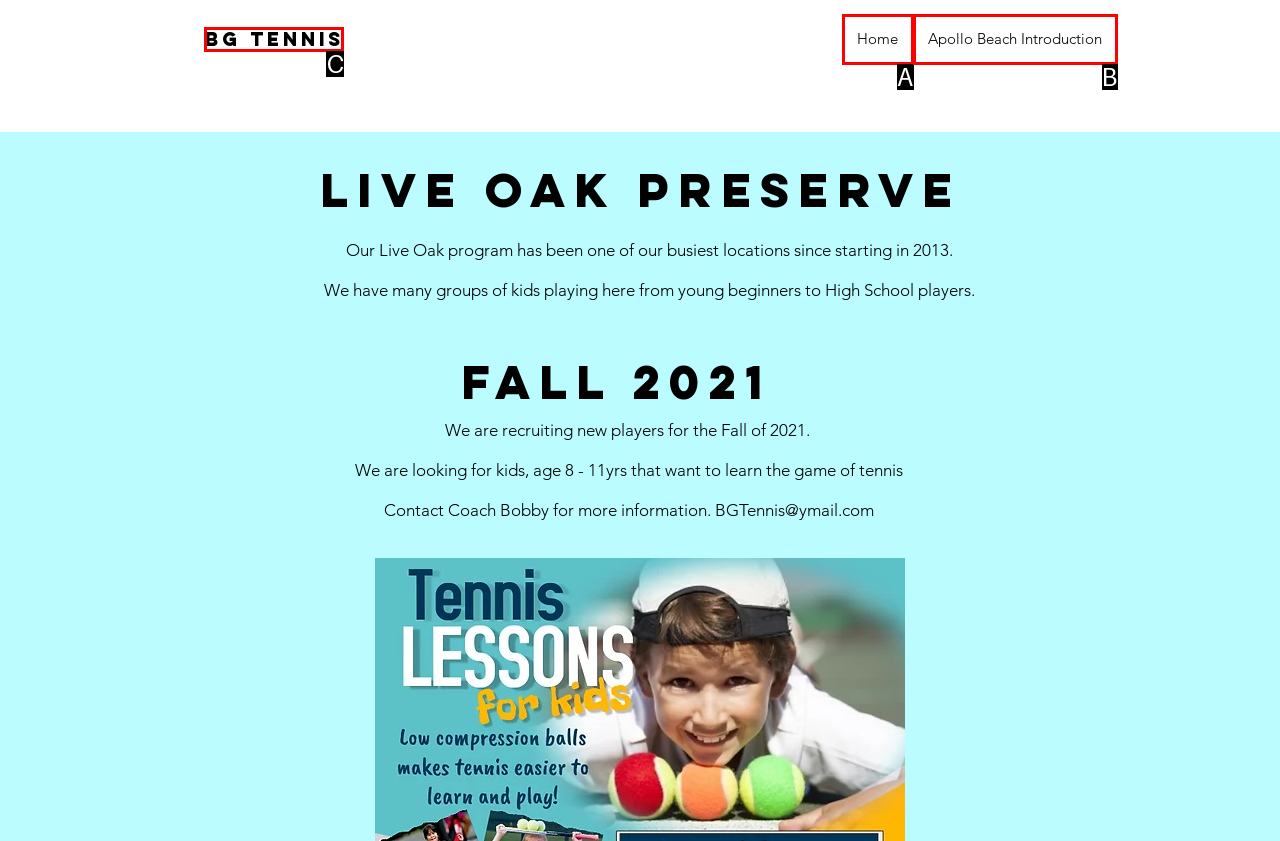Identify the option that corresponds to the description: Apollo Beach Introduction. Provide only the letter of the option directly.

B